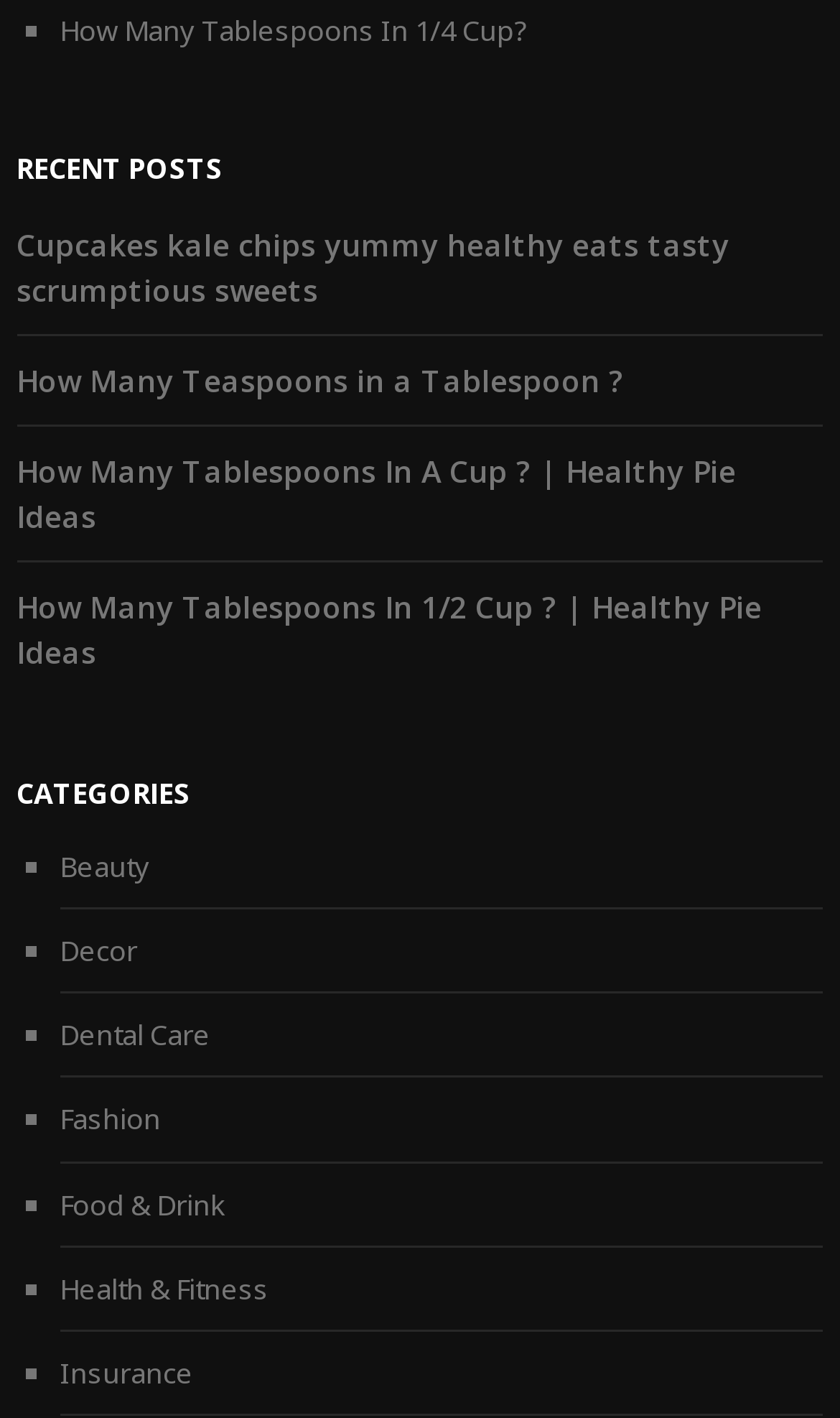Determine the bounding box coordinates of the area to click in order to meet this instruction: "Read 'Cupcakes kale chips yummy healthy eats tasty scrumptious sweets'".

[0.02, 0.158, 0.869, 0.219]